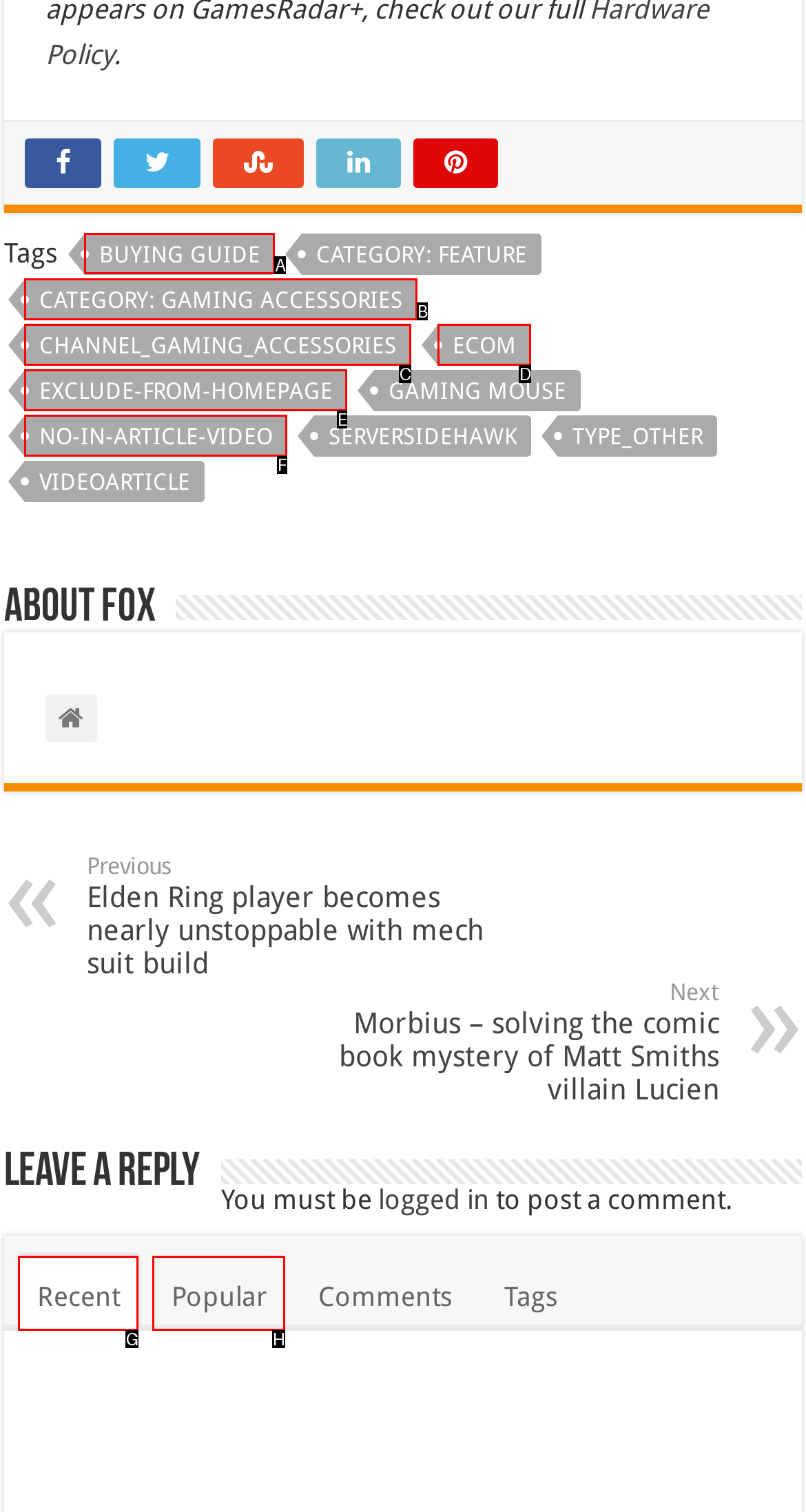Tell me the letter of the UI element I should click to accomplish the task: Click on the BUYING GUIDE link based on the choices provided in the screenshot.

A